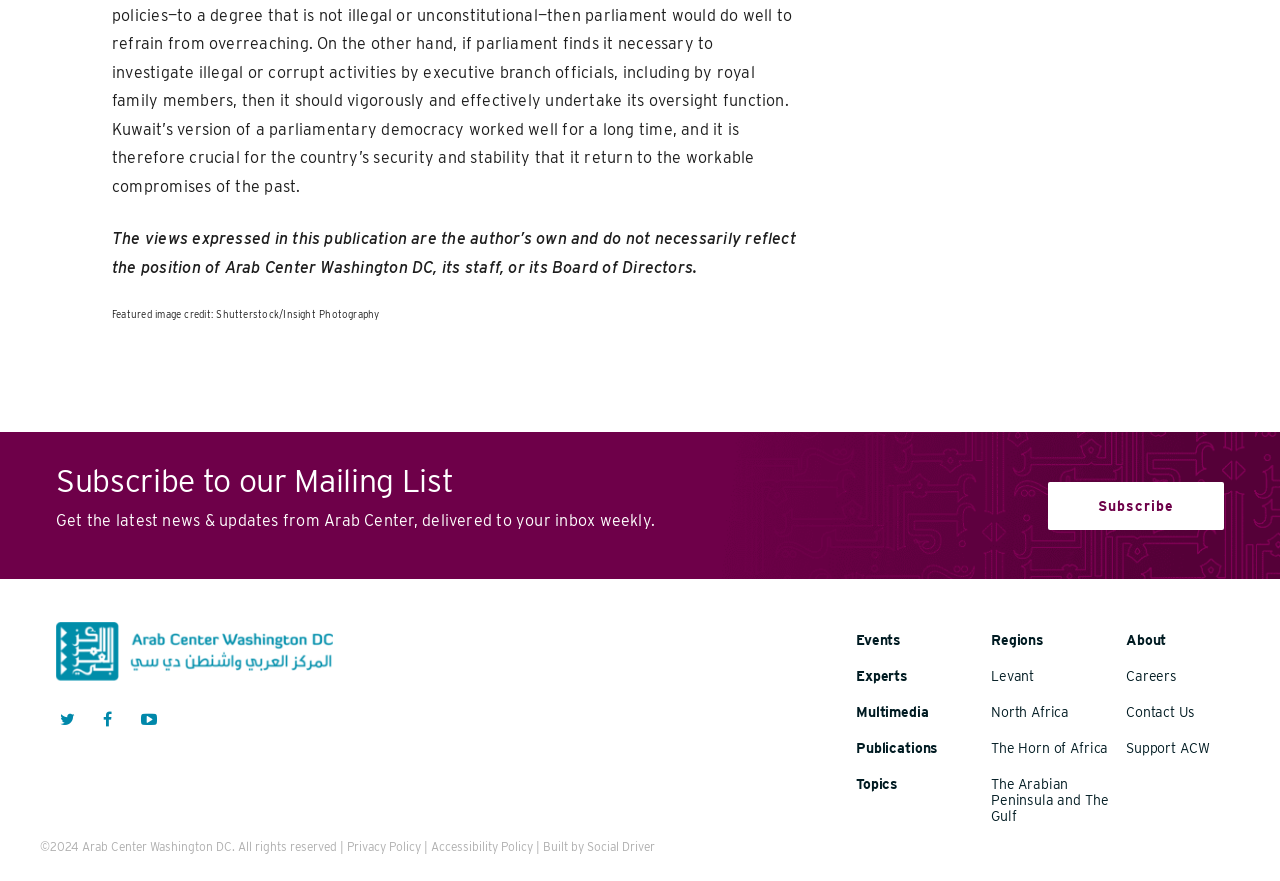Utilize the details in the image to thoroughly answer the following question: Who built the website?

The website builder's name can be found at the bottom of the webpage, in the section that states '| Built by Social Driver'.